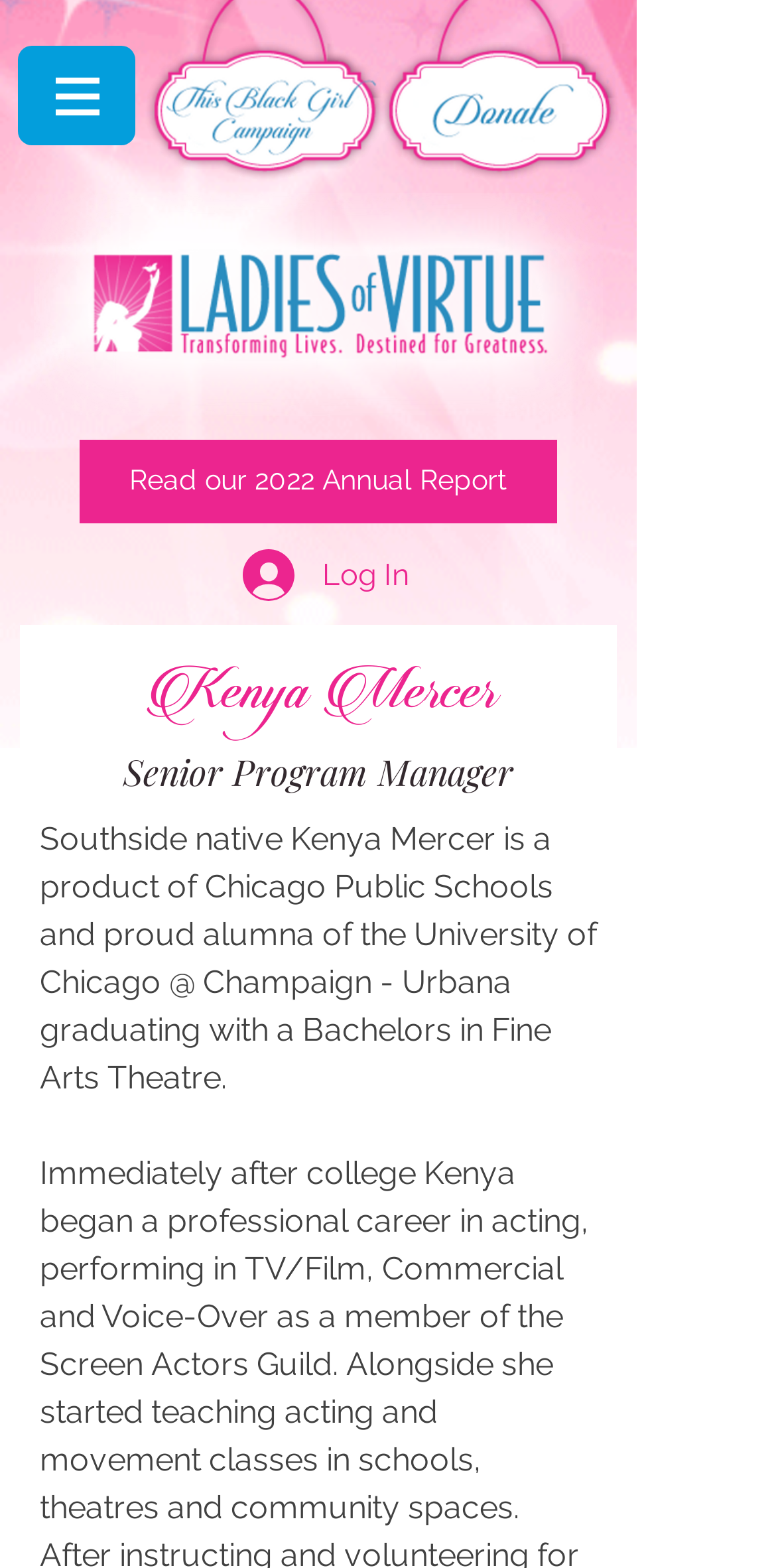Extract the bounding box for the UI element that matches this description: "Log In".

[0.277, 0.343, 0.564, 0.391]